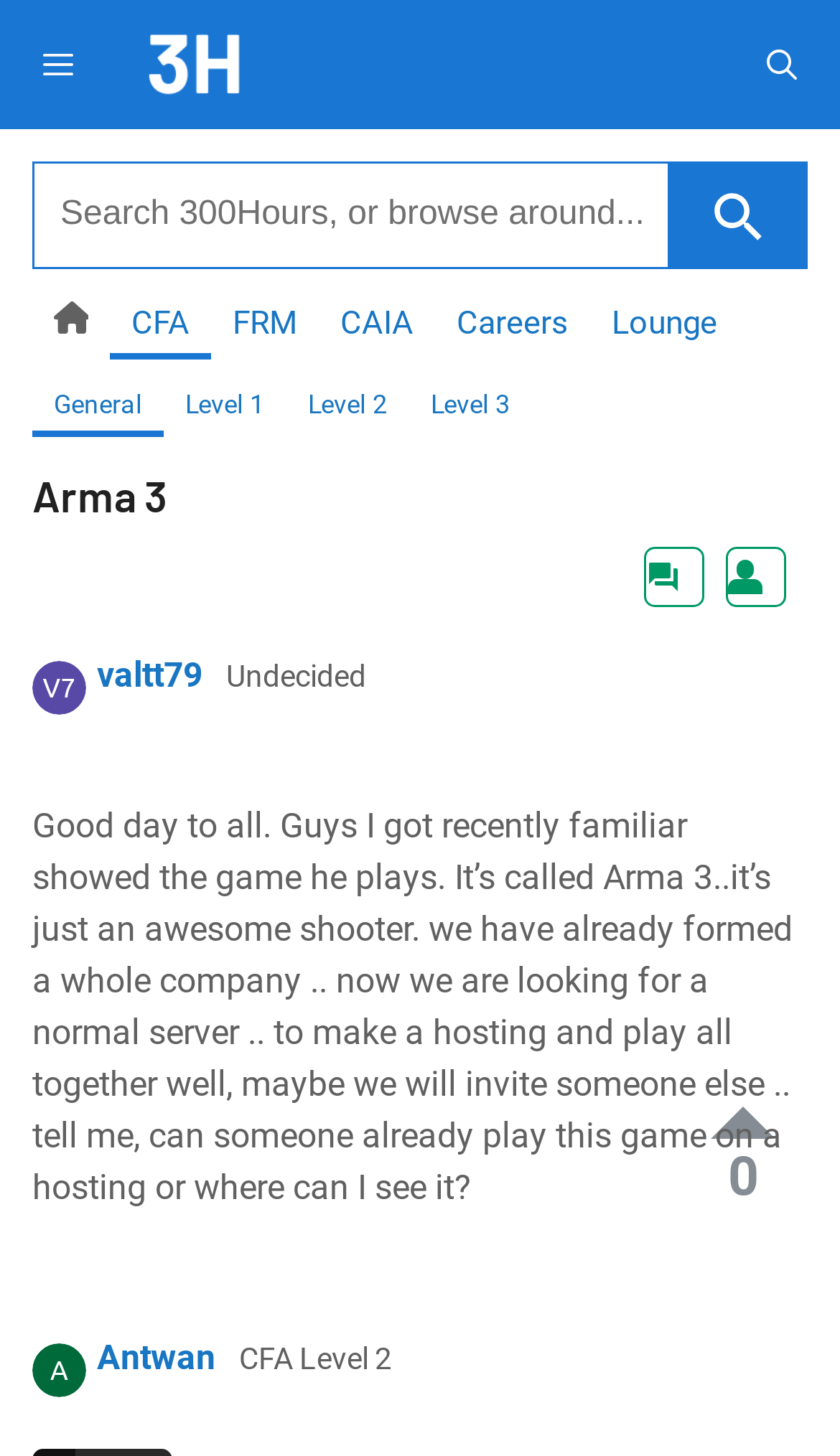Using the given description, provide the bounding box coordinates formatted as (top-left x, top-left y, bottom-right x, bottom-right y), with all values being floating point numbers between 0 and 1. Description: title="300Hours"

[0.164, 0.0, 0.301, 0.089]